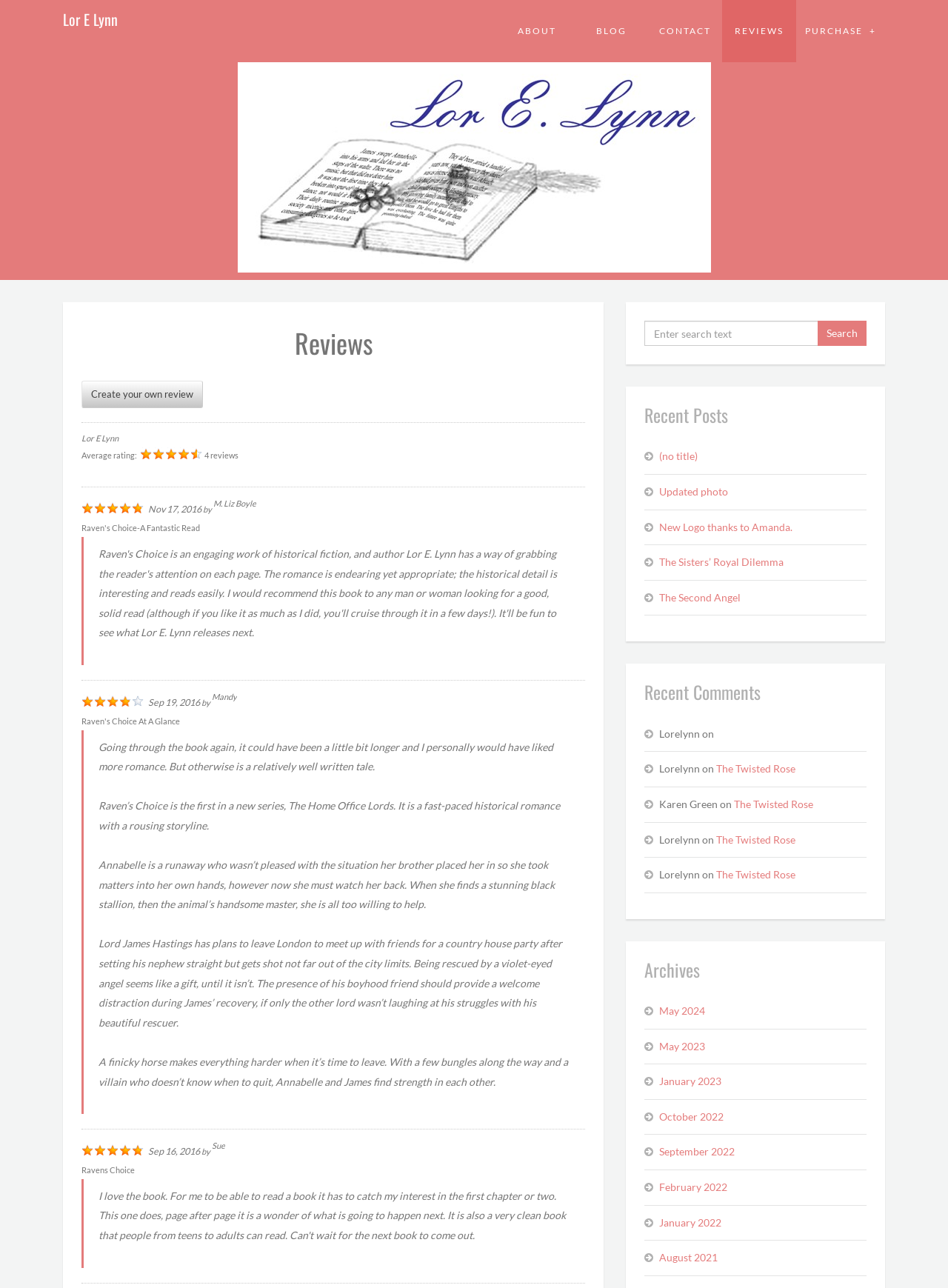Identify the bounding box of the UI element that matches this description: "name="s" placeholder="Enter search text"".

[0.68, 0.249, 0.914, 0.269]